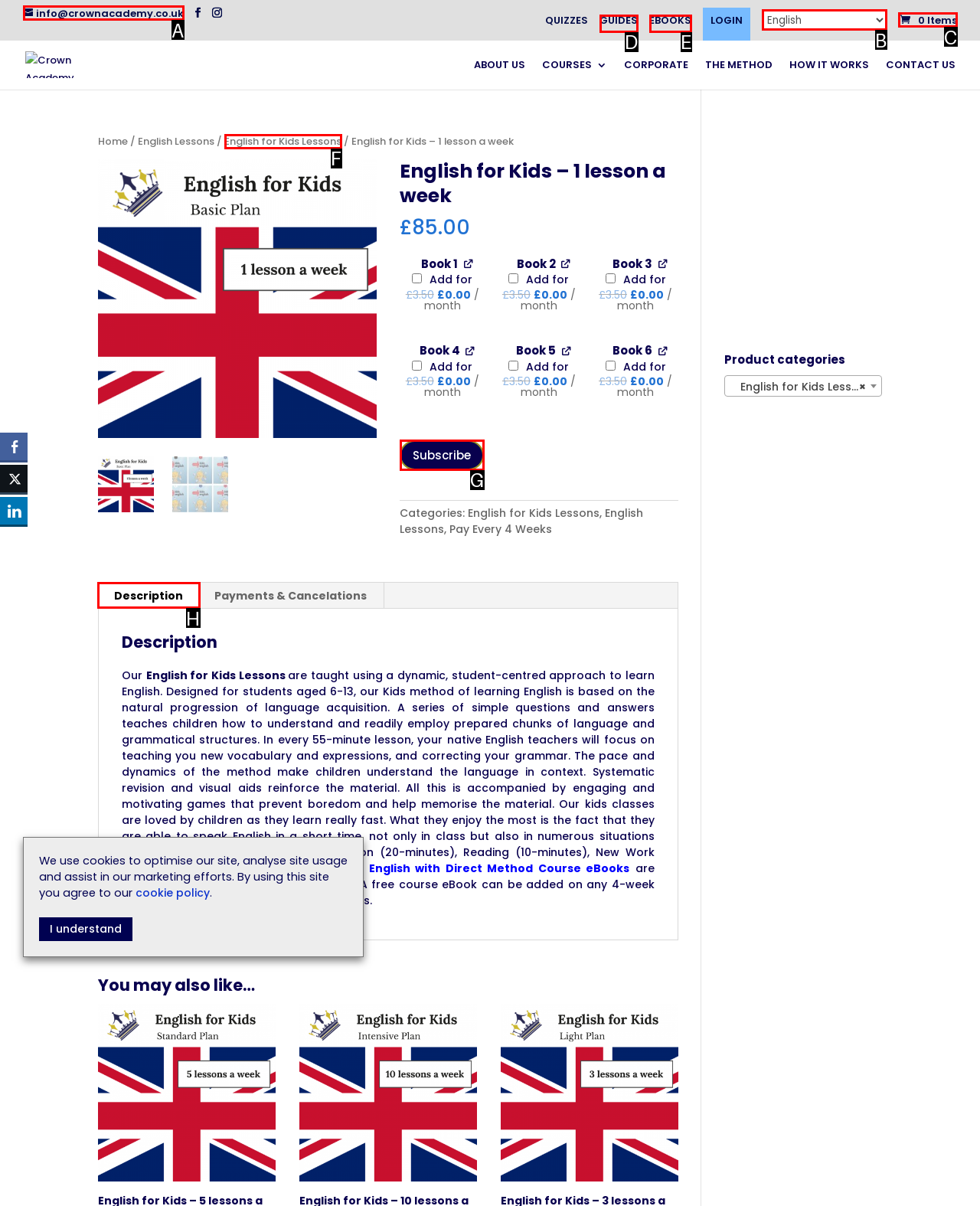Identify the correct UI element to click for this instruction: Book a free trial lesson
Respond with the appropriate option's letter from the provided choices directly.

G